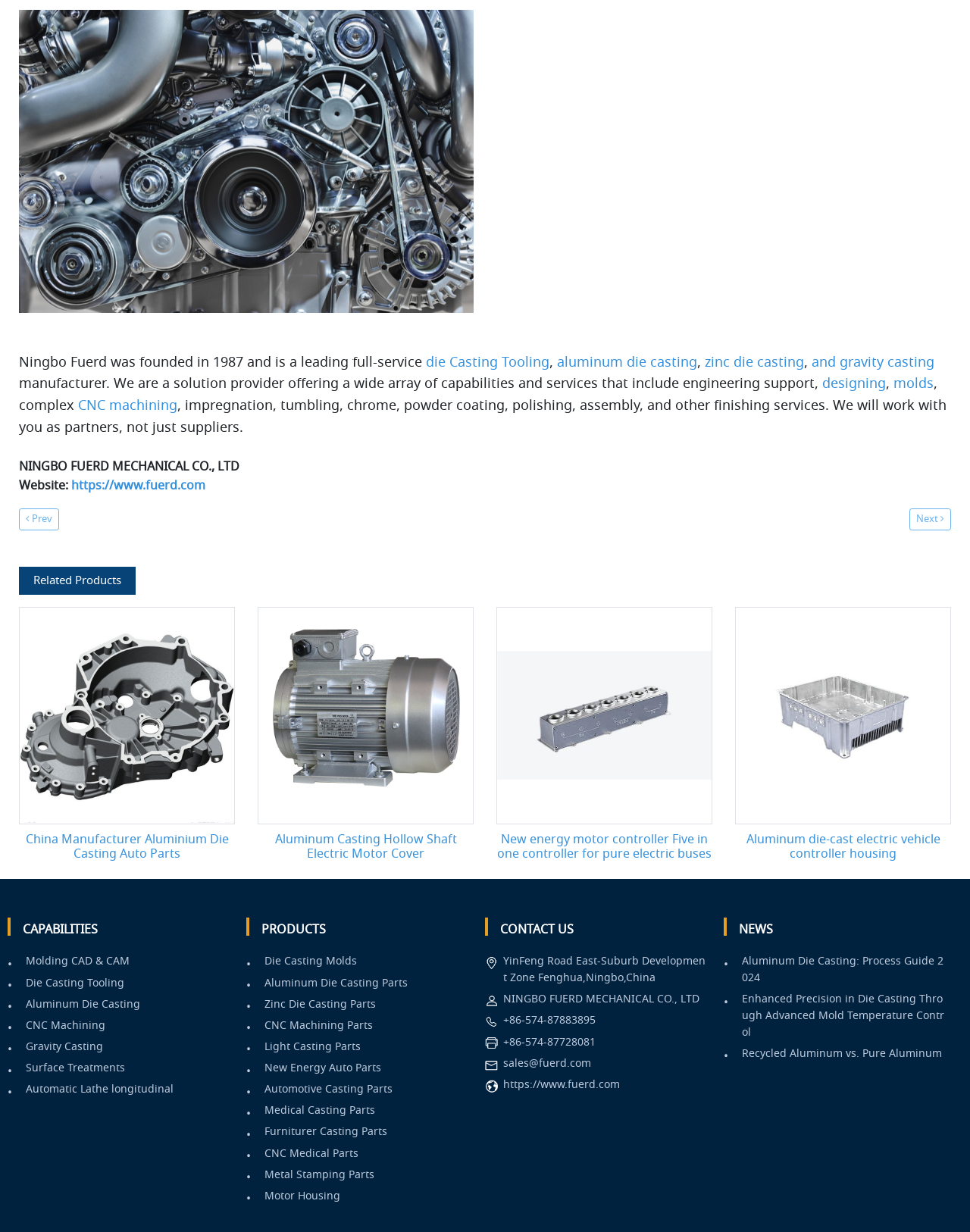Specify the bounding box coordinates of the area to click in order to execute this command: 'Click on the 'die Casting Tooling' link'. The coordinates should consist of four float numbers ranging from 0 to 1, and should be formatted as [left, top, right, bottom].

[0.439, 0.286, 0.566, 0.302]